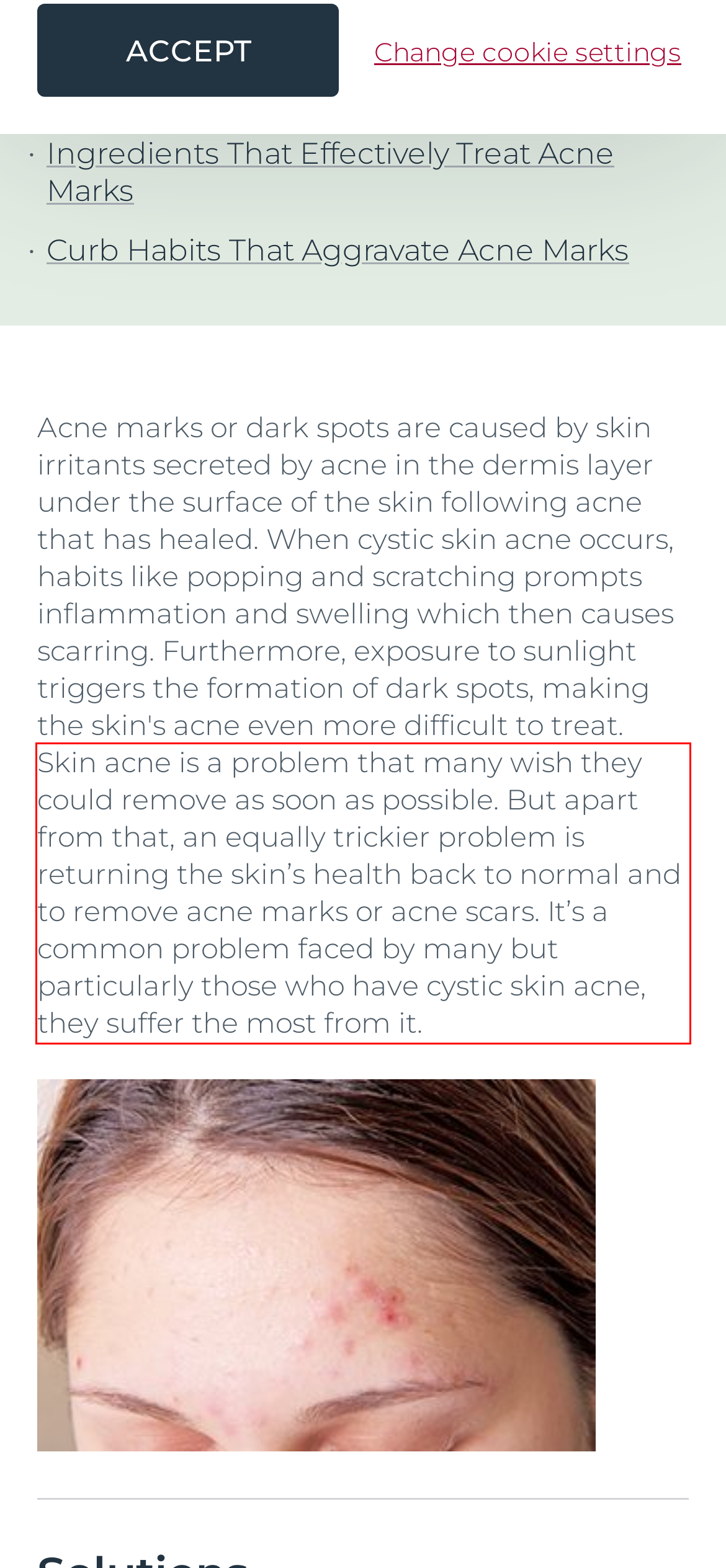You have a screenshot with a red rectangle around a UI element. Recognize and extract the text within this red bounding box using OCR.

Skin acne is a problem that many wish they could remove as soon as possible. But apart from that, an equally trickier problem is returning the skin’s health back to normal and to remove acne marks or acne scars. It’s a common problem faced by many but particularly those who have cystic skin acne, they suffer the most from it.